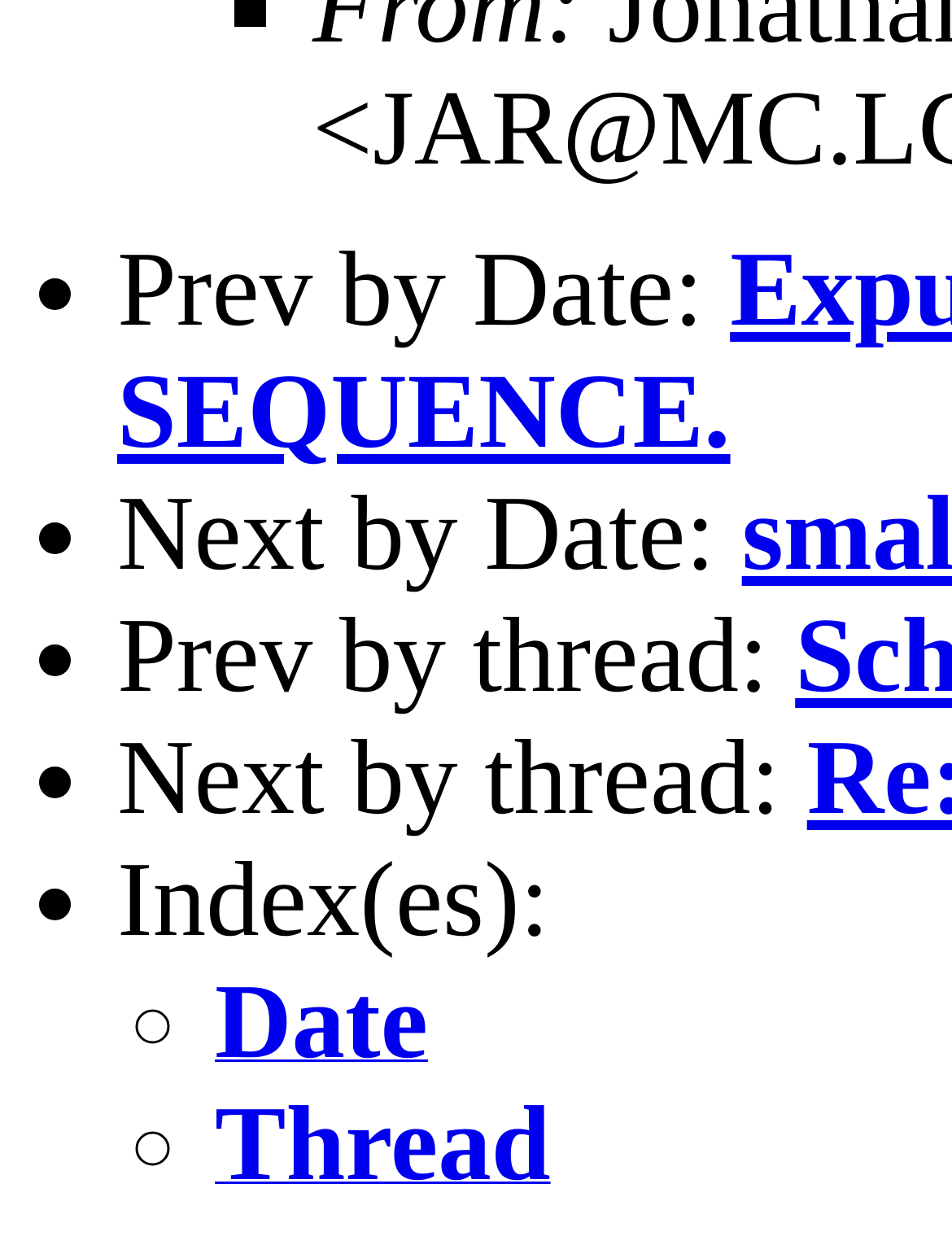Given the description Founterior, predict the bounding box coordinates of the UI element. Ensure the coordinates are in the format (top-left x, top-left y, bottom-right x, bottom-right y) and all values are between 0 and 1.

None